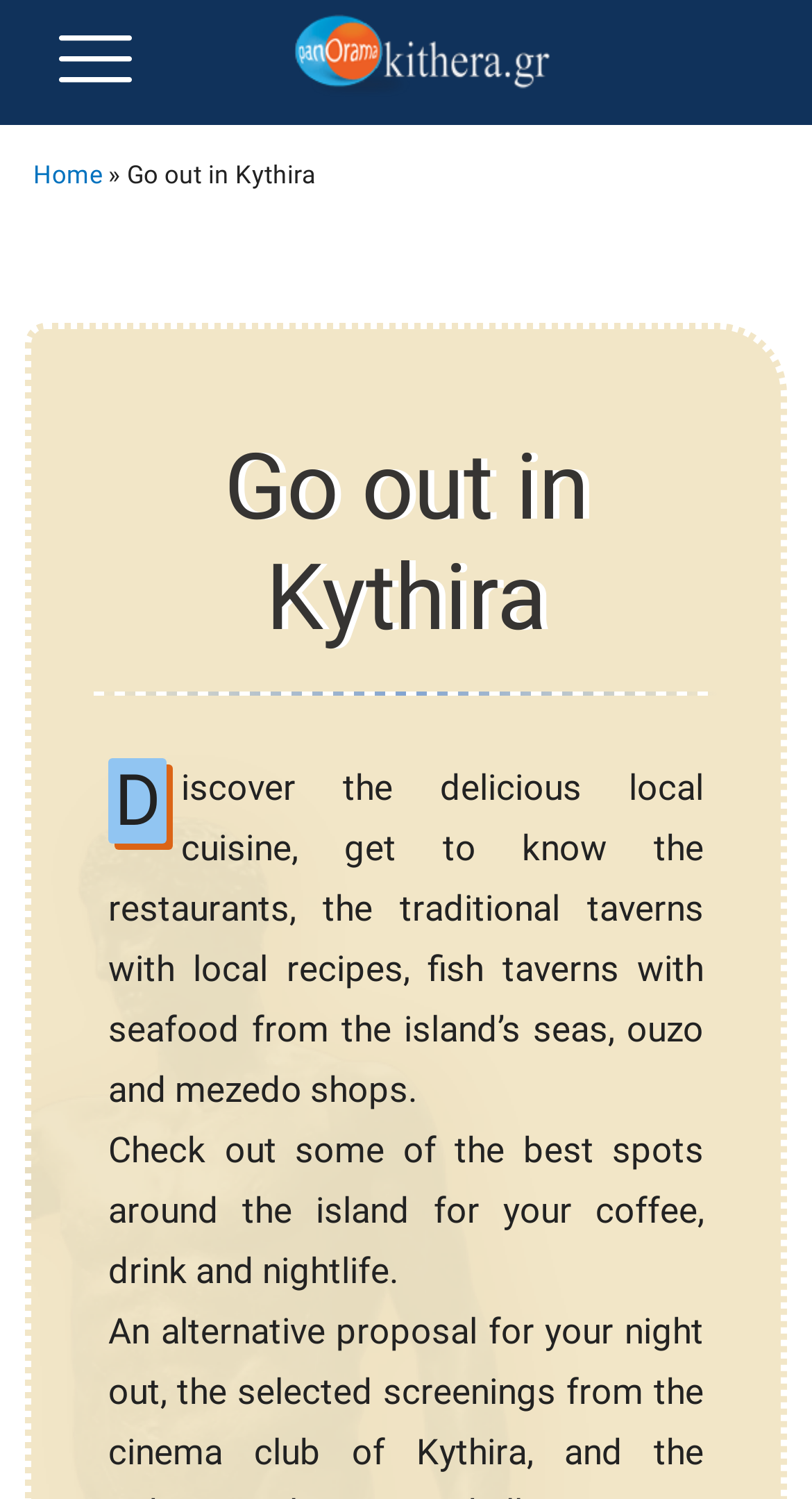What is the logo on the top left corner?
Please provide a single word or phrase as the answer based on the screenshot.

Mobile logo